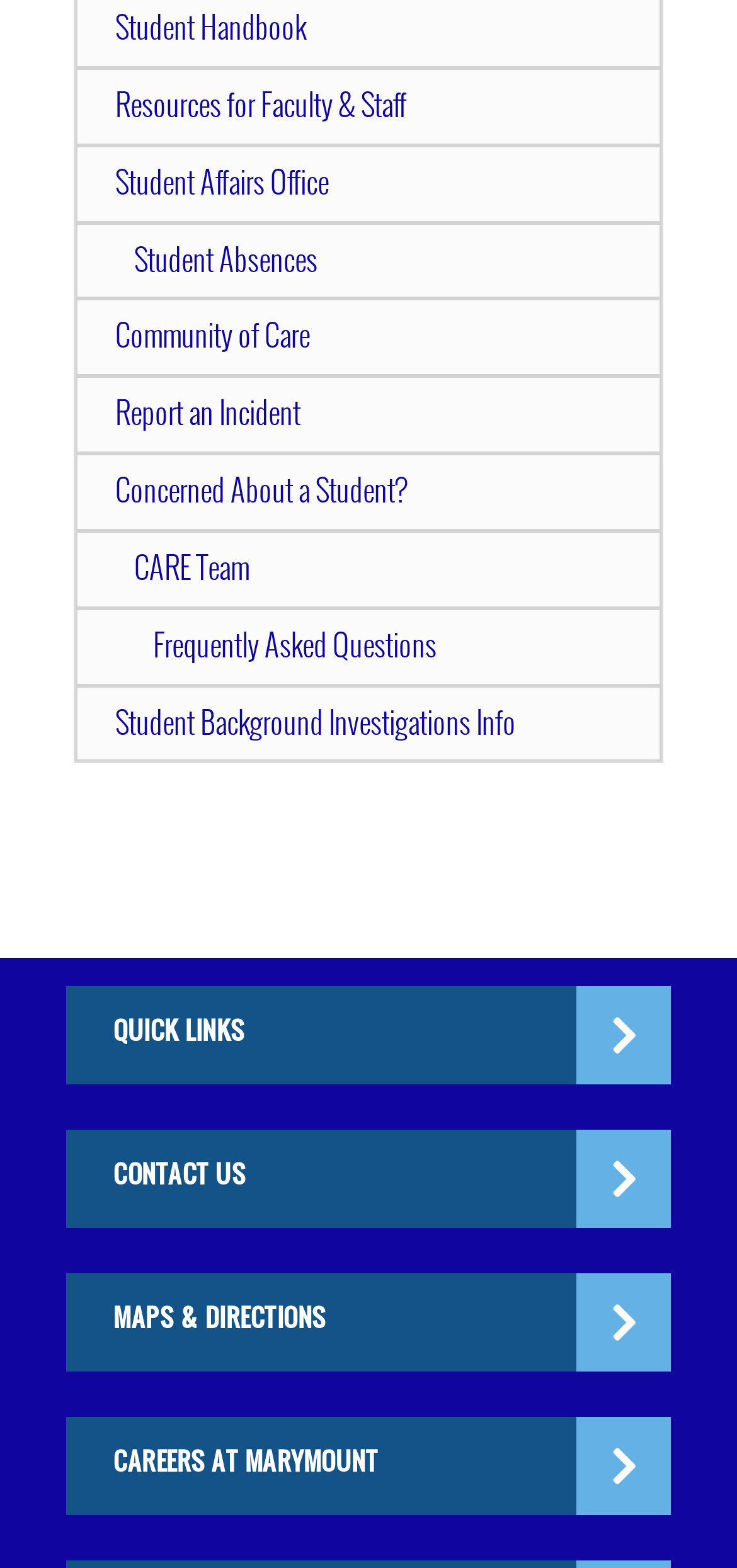Answer the following in one word or a short phrase: 
What is the icon next to the 'QUICK LINKS' link?

uf105